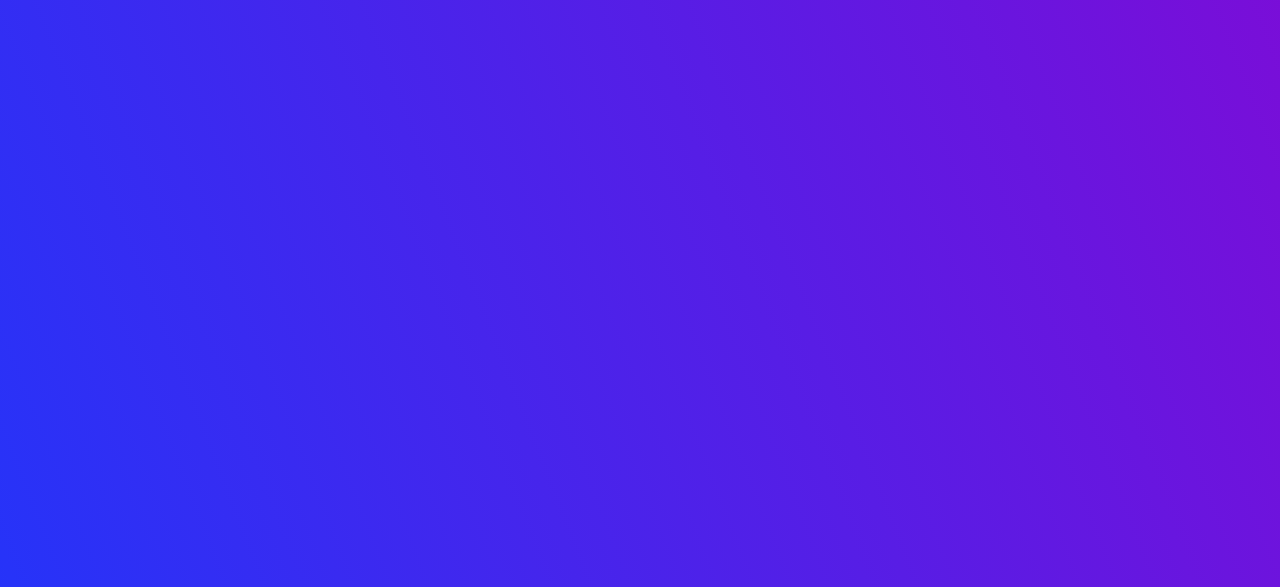Select the bounding box coordinates of the element I need to click to carry out the following instruction: "Select English language".

[0.5, 0.646, 0.538, 0.67]